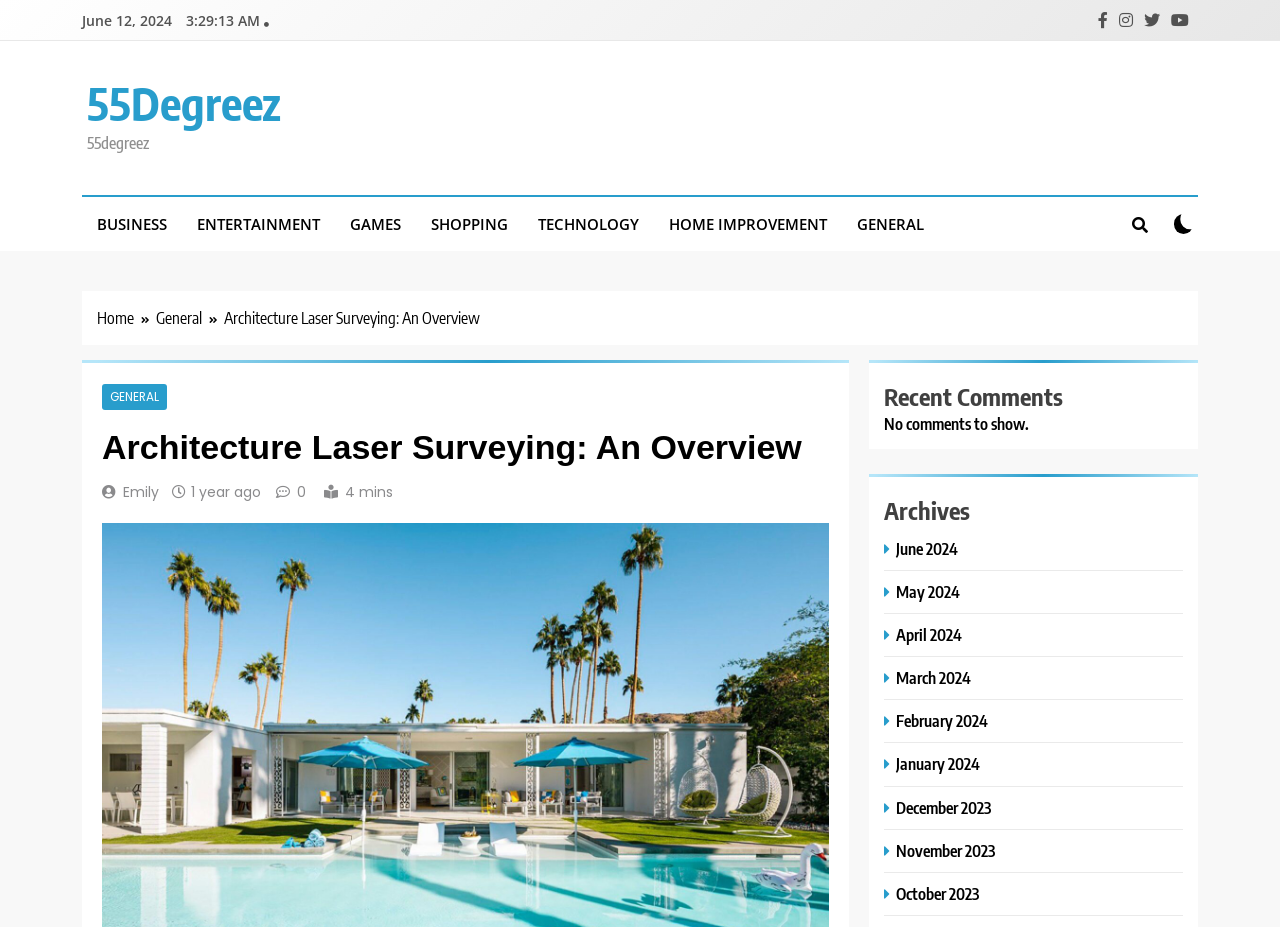Answer this question in one word or a short phrase: How many comments are displayed on the webpage?

No comments